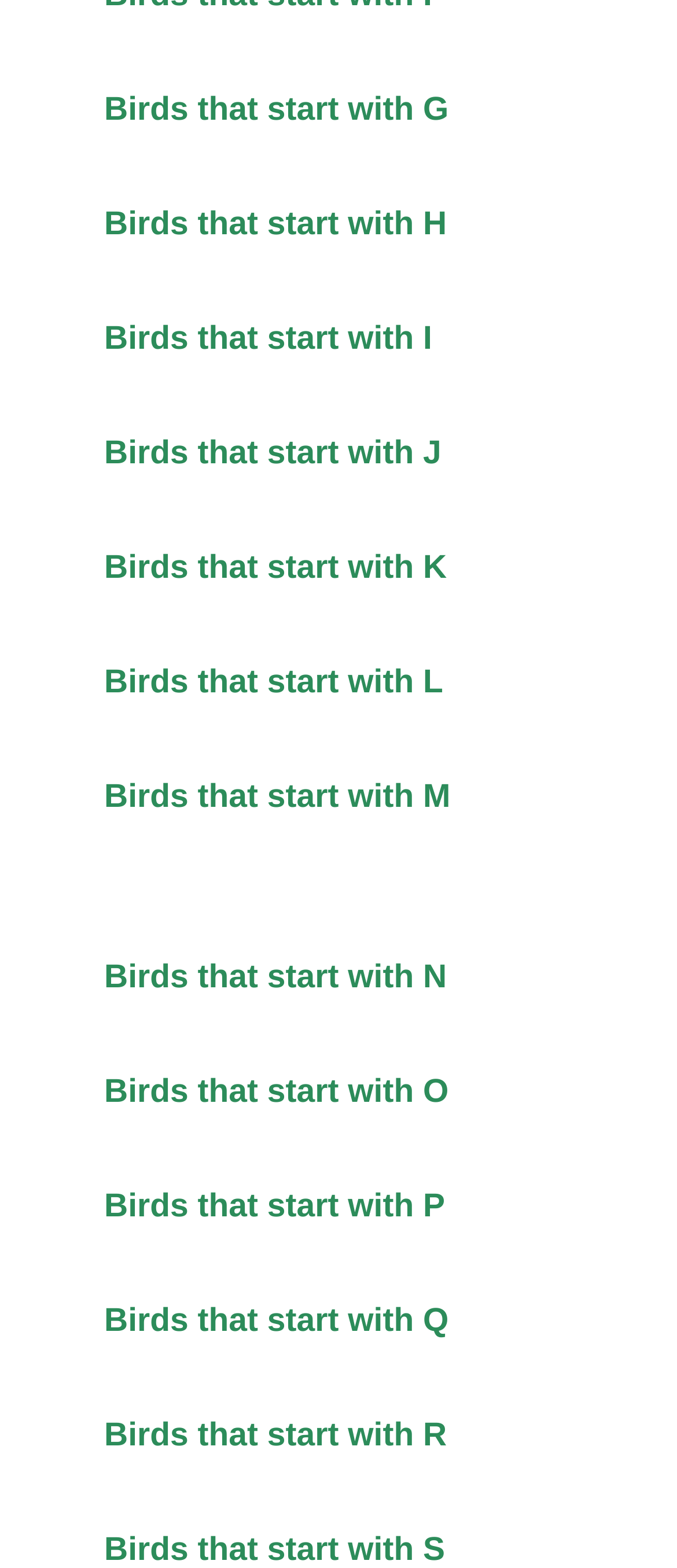Predict the bounding box coordinates of the UI element that matches this description: "Birds that start with J". The coordinates should be in the format [left, top, right, bottom] with each value between 0 and 1.

[0.154, 0.277, 0.652, 0.3]